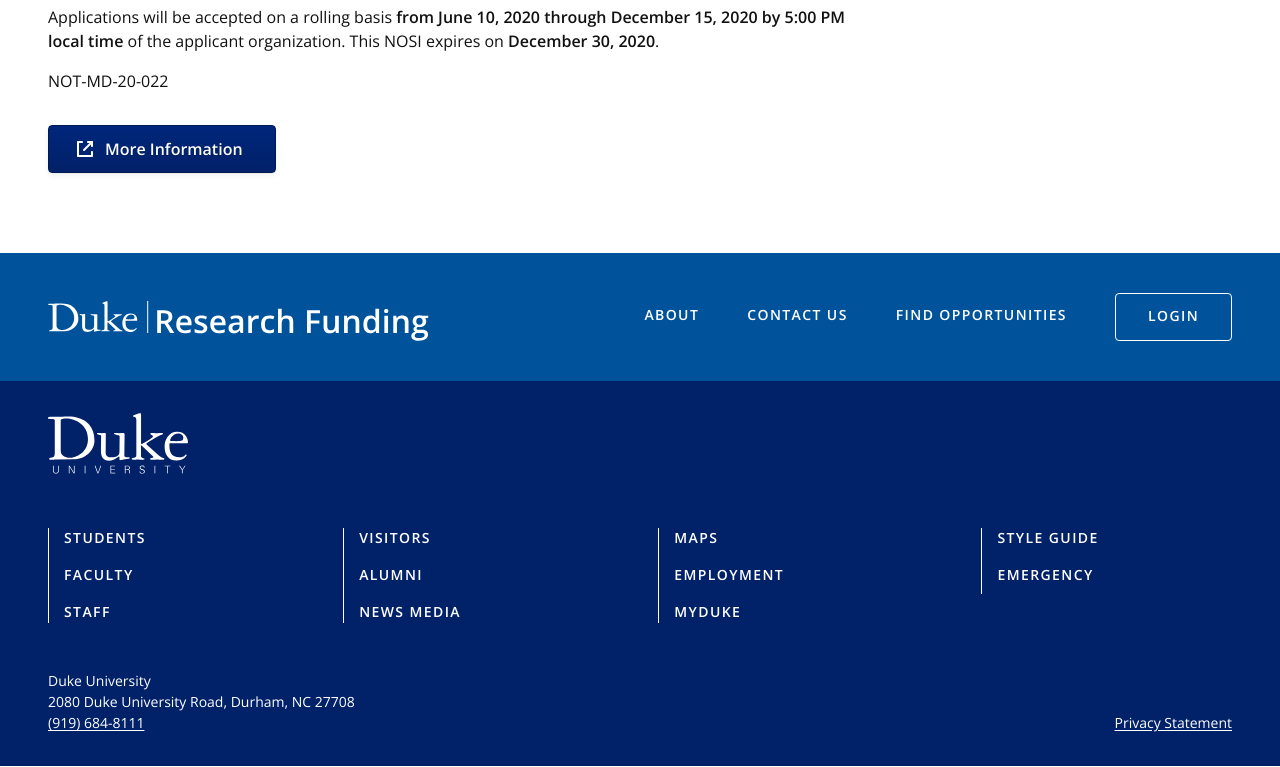Provide the bounding box coordinates of the HTML element described as: "find Opportunities". The bounding box coordinates should be four float numbers between 0 and 1, i.e., [left, top, right, bottom].

[0.7, 0.388, 0.834, 0.438]